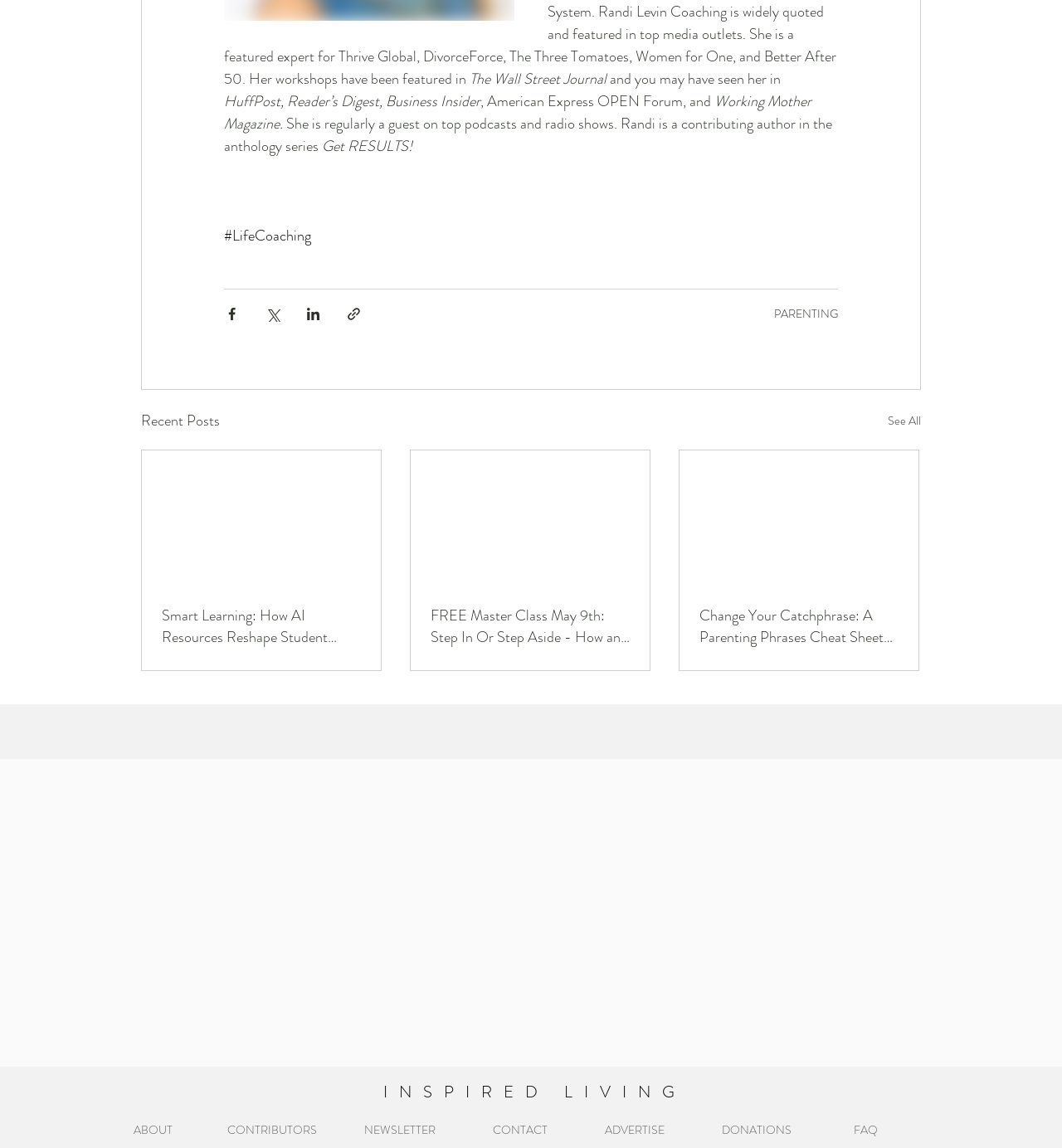Identify the bounding box coordinates of the clickable region required to complete the instruction: "Visit the 'PARENTING' page". The coordinates should be given as four float numbers within the range of 0 and 1, i.e., [left, top, right, bottom].

[0.729, 0.266, 0.789, 0.28]